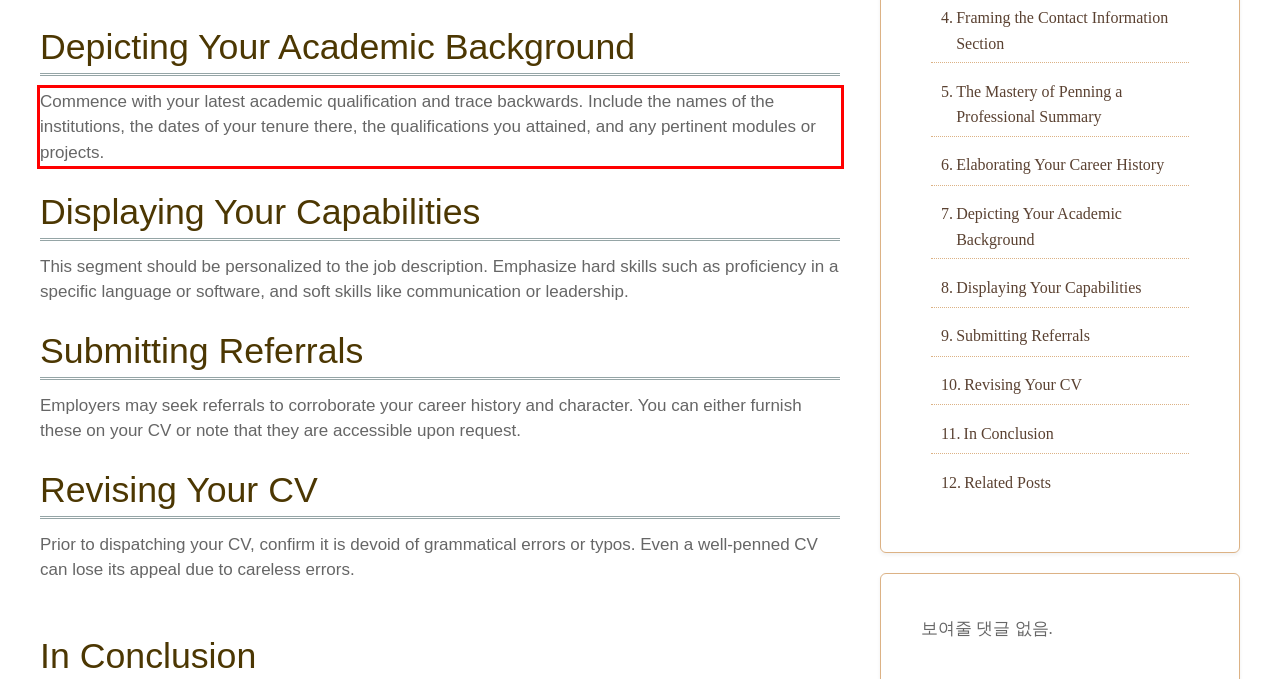You are presented with a screenshot containing a red rectangle. Extract the text found inside this red bounding box.

Commence with your latest academic qualification and trace backwards. Include the names of the institutions, the dates of your tenure there, the qualifications you attained, and any pertinent modules or projects.